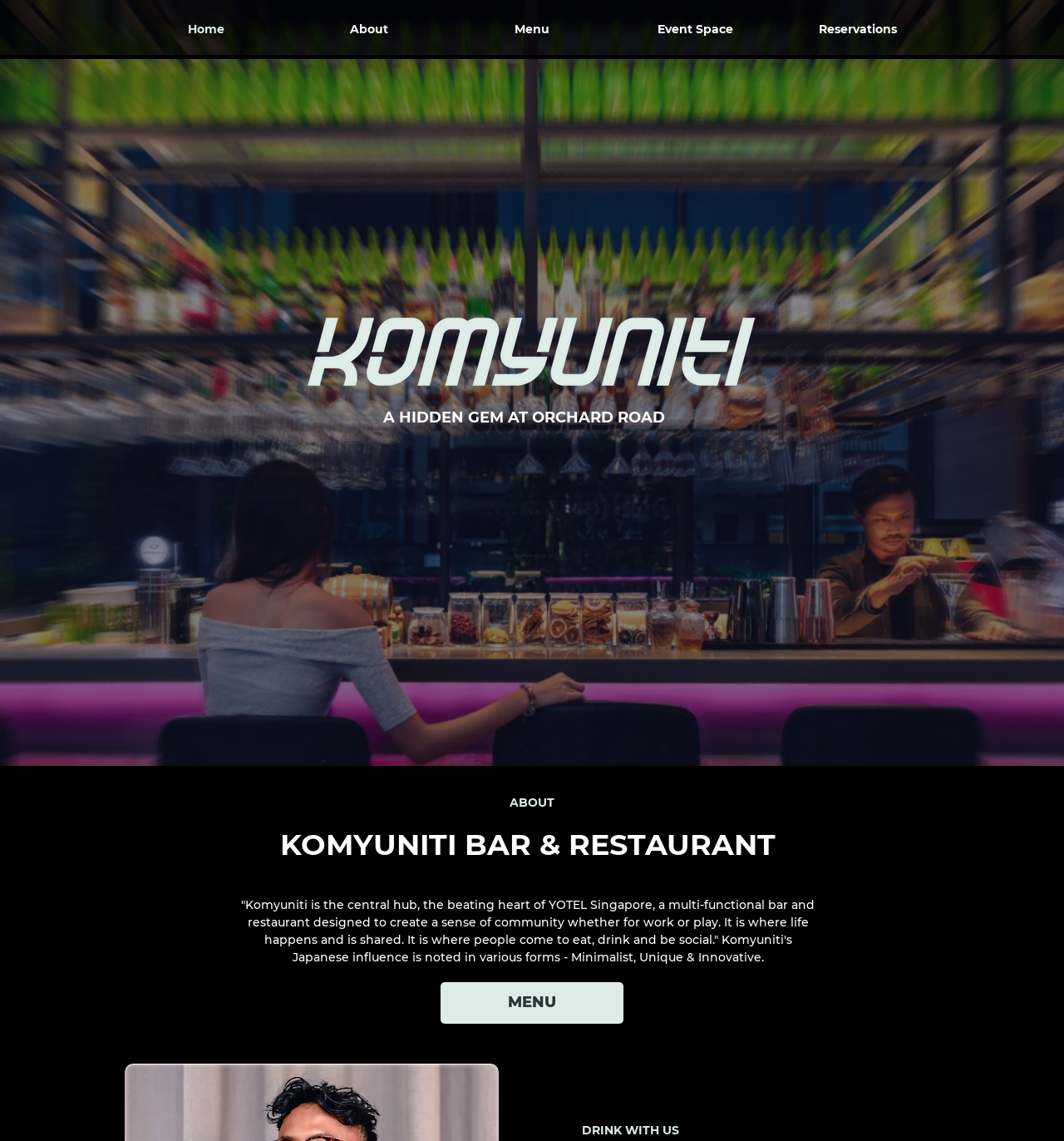Give a one-word or one-phrase response to the question:
What can people do at Komyuniti?

Eat, drink, and be social